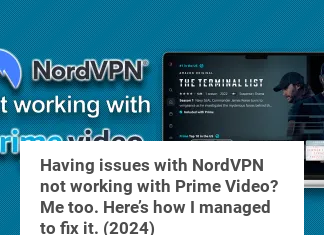Please give a succinct answer using a single word or phrase:
What is the name of the show displayed on the device screen?

The Terminal List